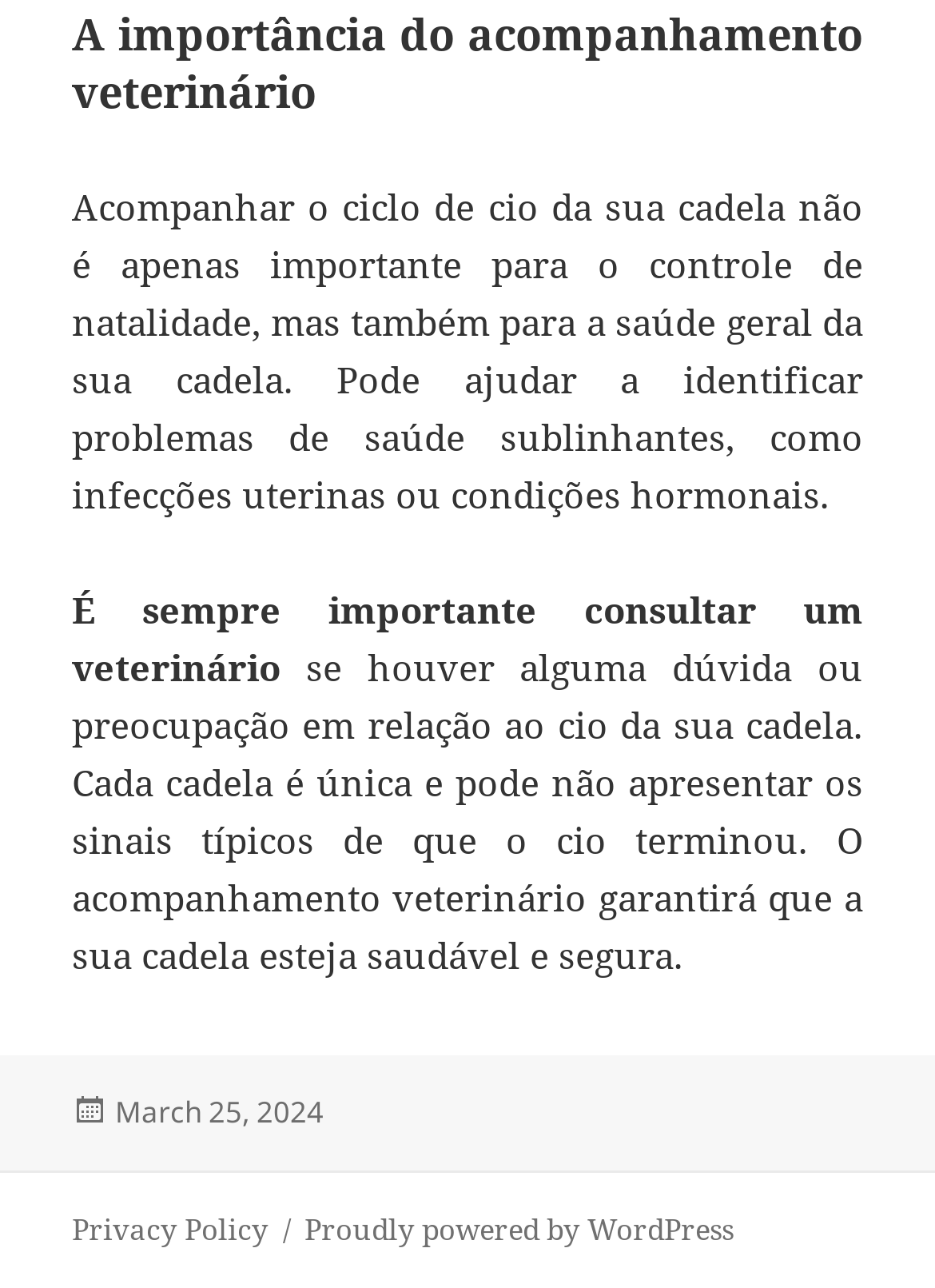Give a short answer to this question using one word or a phrase:
What platform is the website built on?

WordPress